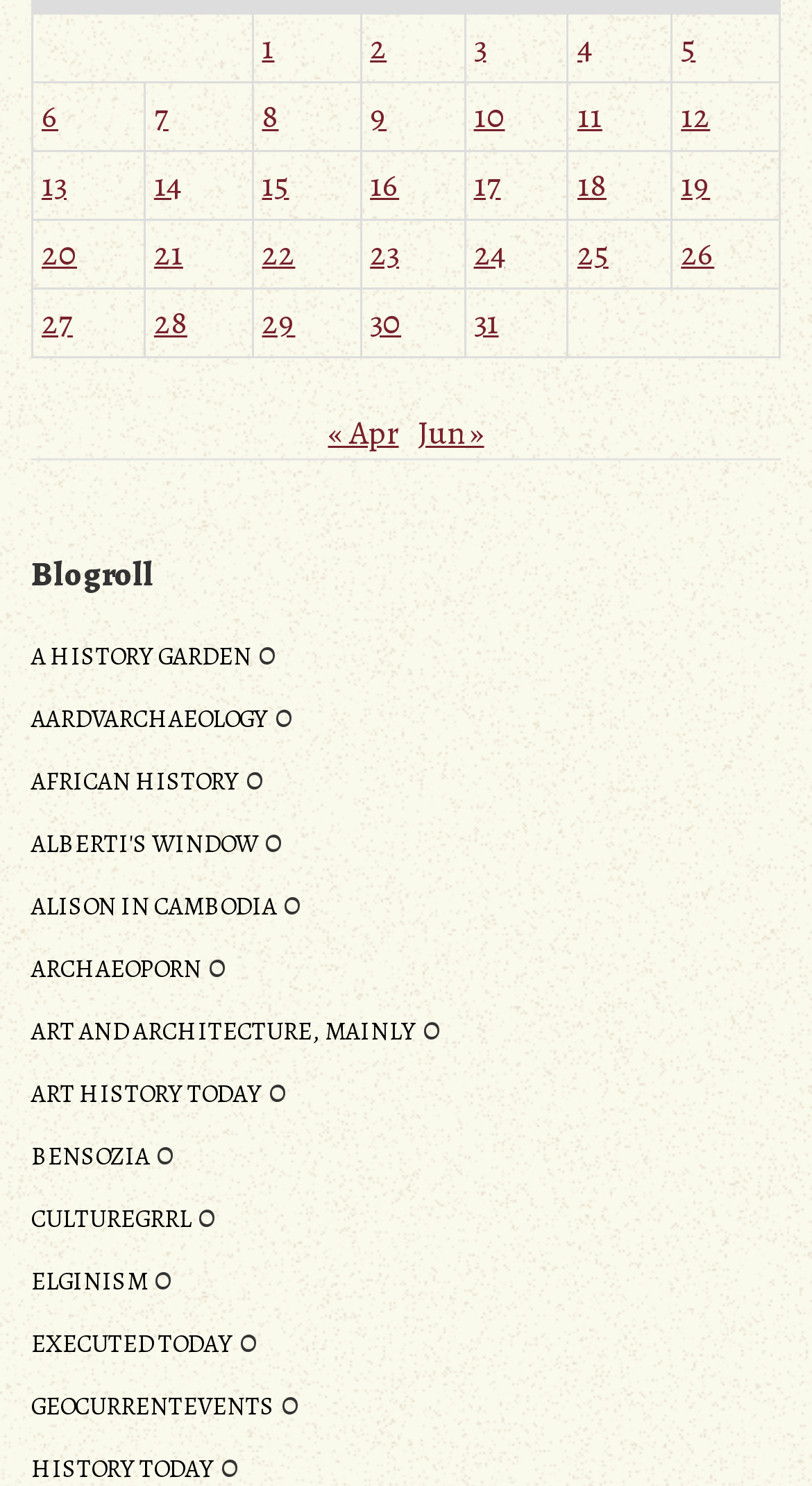How many posts are published on May 1, 2012? From the image, respond with a single word or brief phrase.

1